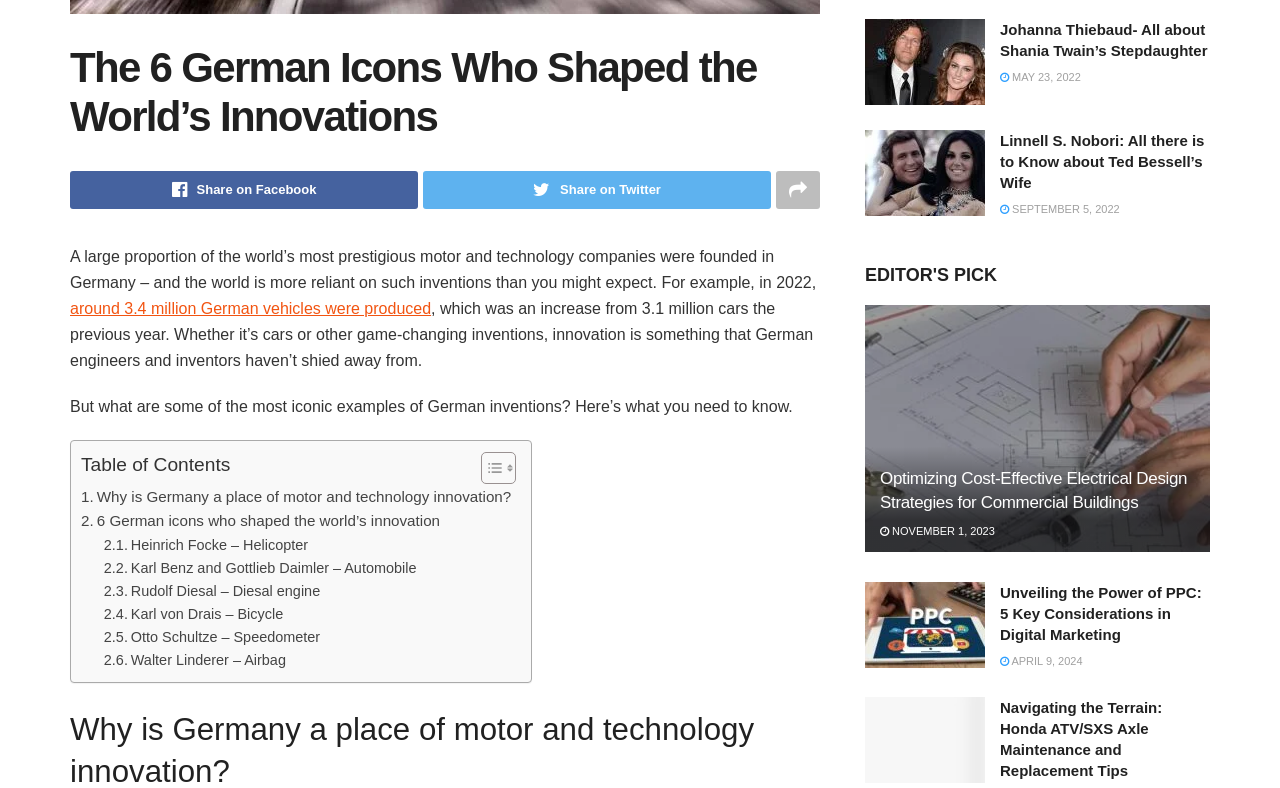Locate the bounding box of the UI element described by: "aria-label="ez-toc-toggle-icon-1"" in the given webpage screenshot.

[0.364, 0.572, 0.399, 0.615]